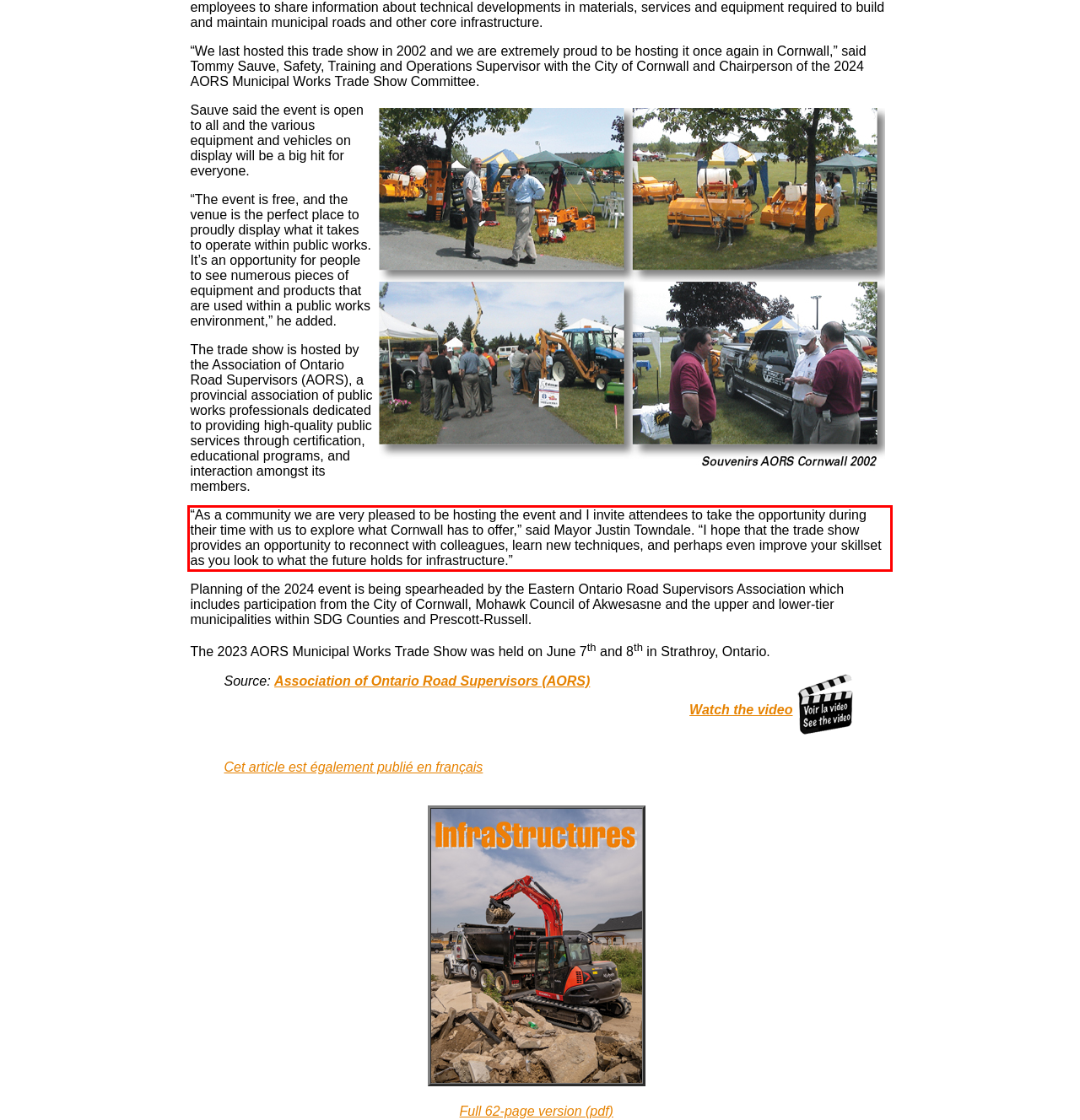Using the provided screenshot of a webpage, recognize the text inside the red rectangle bounding box by performing OCR.

“As a community we are very pleased to be hosting the event and I invite attendees to take the opportunity during their time with us to explore what Cornwall has to offer,” said Mayor Justin Towndale. “I hope that the trade show provides an opportunity to reconnect with colleagues, learn new techniques, and perhaps even improve your skillset as you look to what the future holds for infrastructure.”